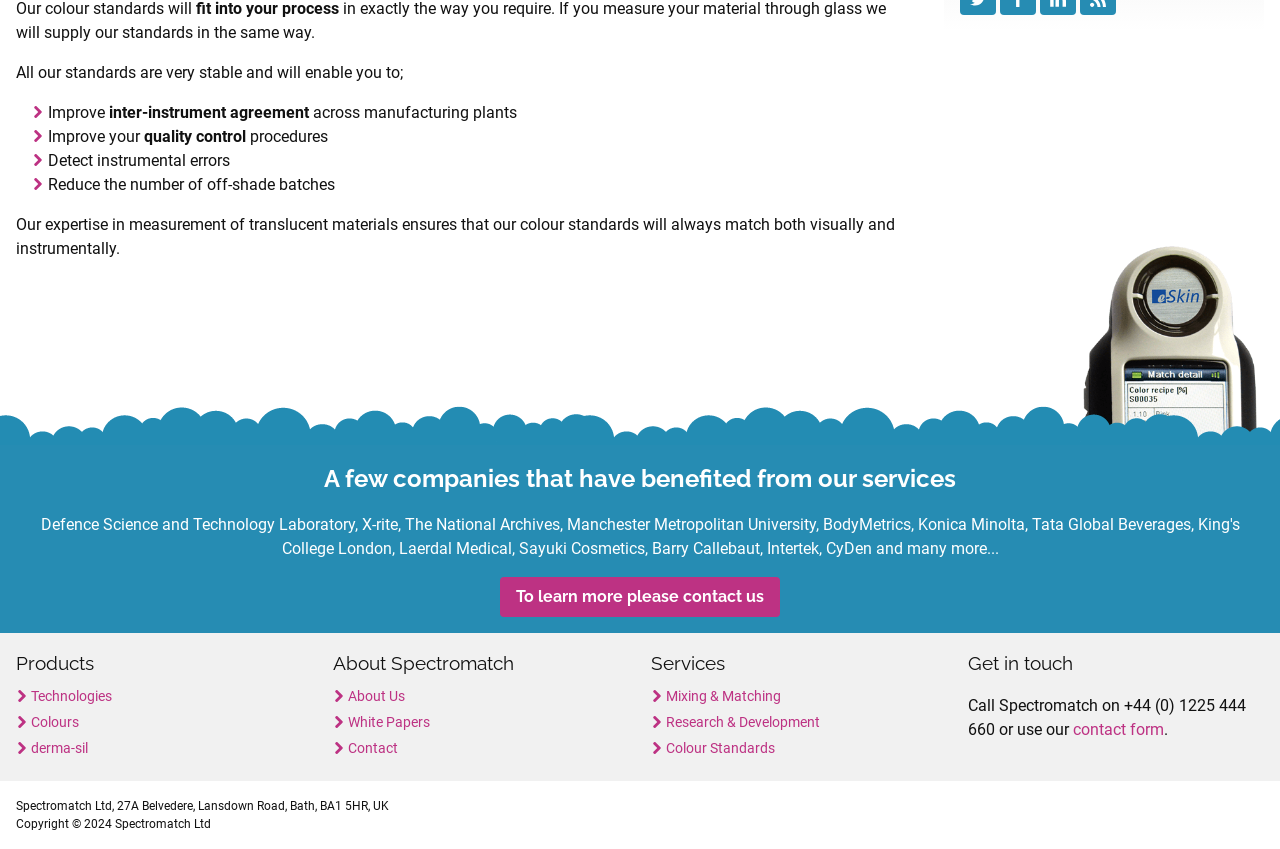Determine the bounding box coordinates of the UI element that matches the following description: "About Us". The coordinates should be four float numbers between 0 and 1 in the format [left, top, right, bottom].

[0.26, 0.808, 0.317, 0.832]